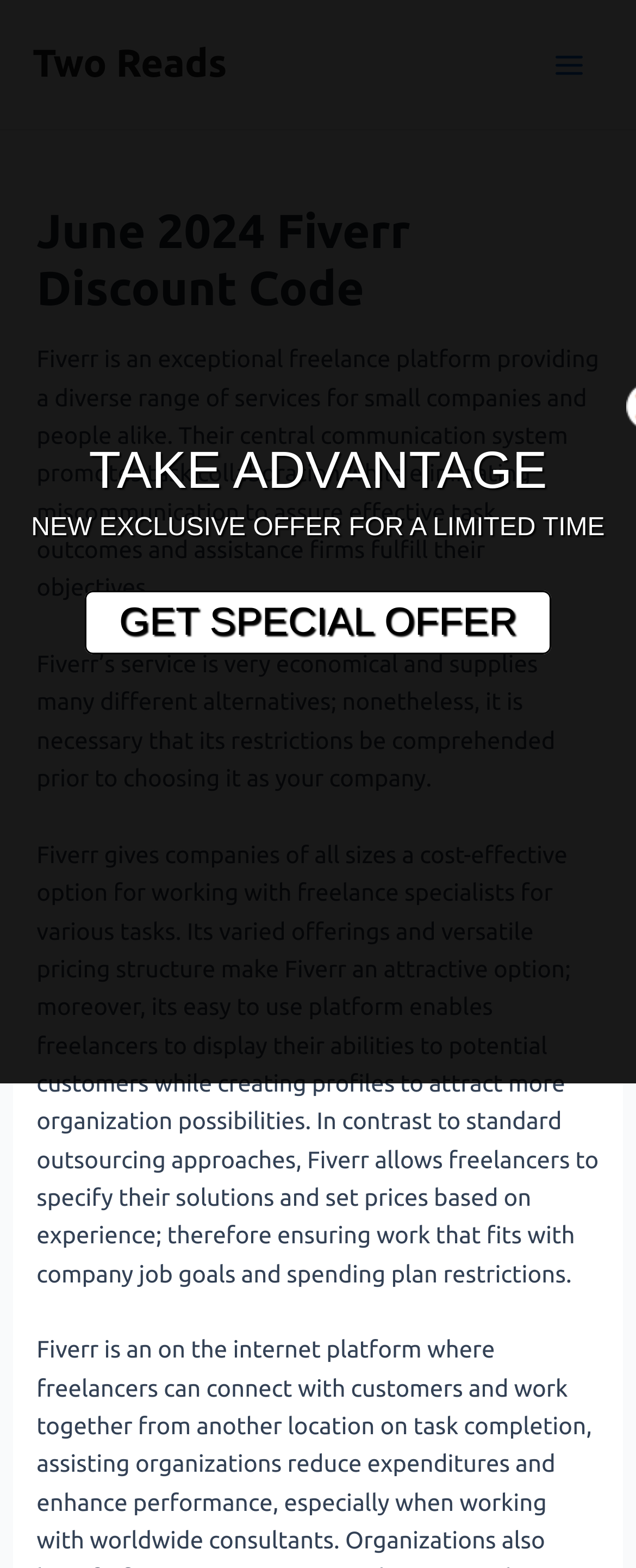Provide the bounding box coordinates of the HTML element this sentence describes: "Two Reads". The bounding box coordinates consist of four float numbers between 0 and 1, i.e., [left, top, right, bottom].

[0.051, 0.027, 0.357, 0.054]